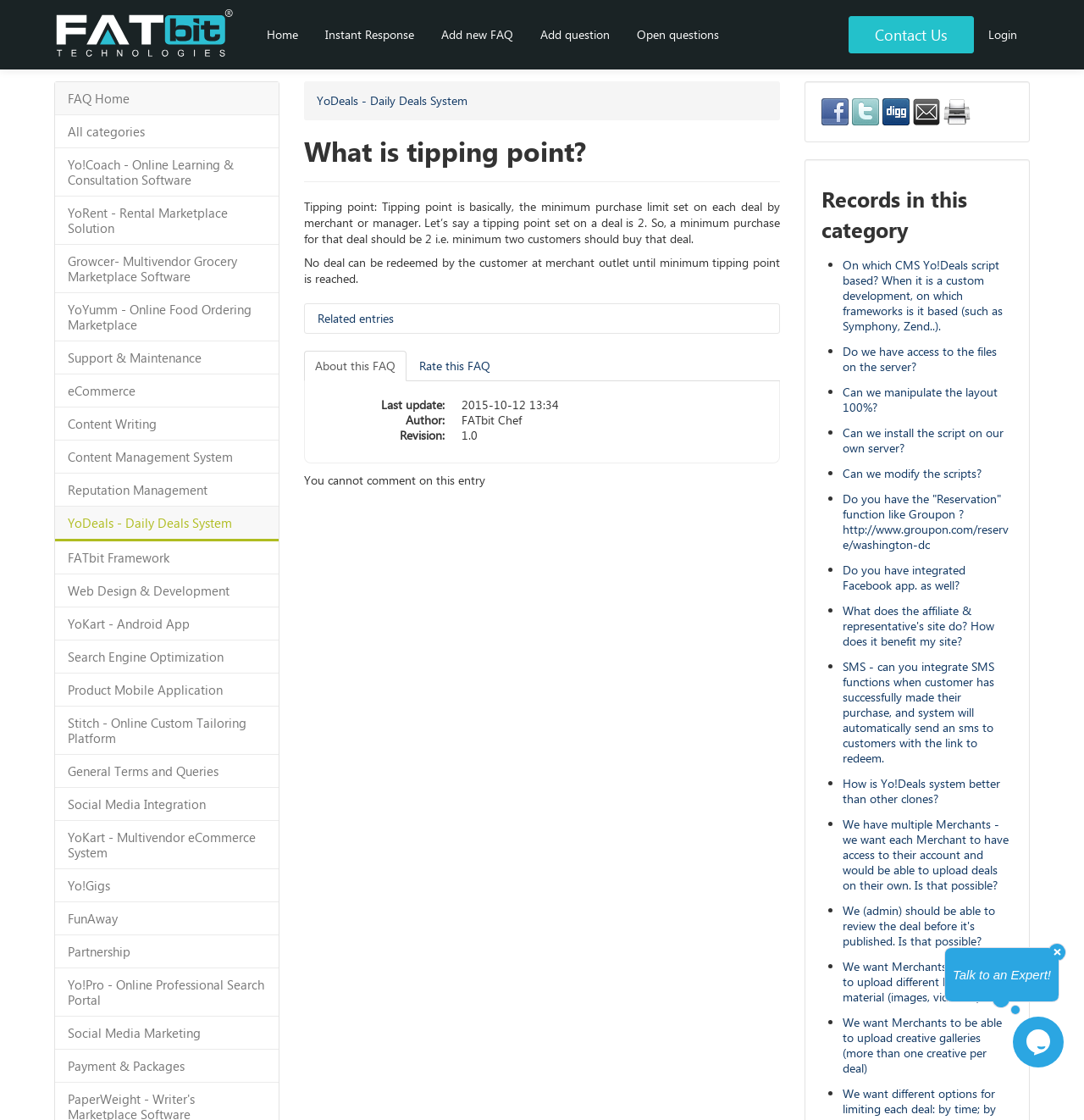Please identify the bounding box coordinates of the clickable area that will fulfill the following instruction: "Click on 'Yo!Coach - Online Learning & Consultation Software'". The coordinates should be in the format of four float numbers between 0 and 1, i.e., [left, top, right, bottom].

[0.051, 0.132, 0.257, 0.175]